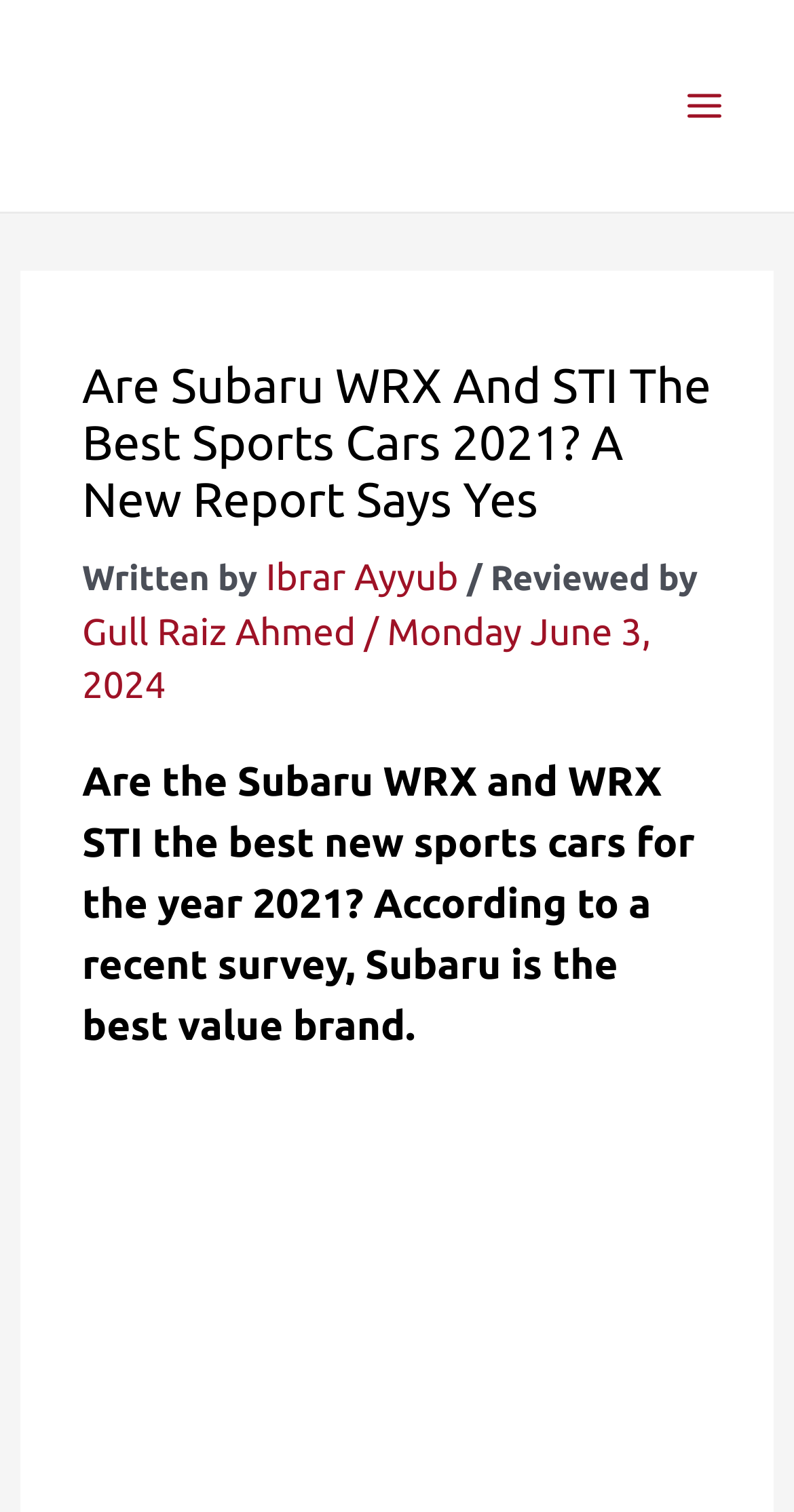Answer in one word or a short phrase: 
Who wrote the article?

Ibrar Ayyub